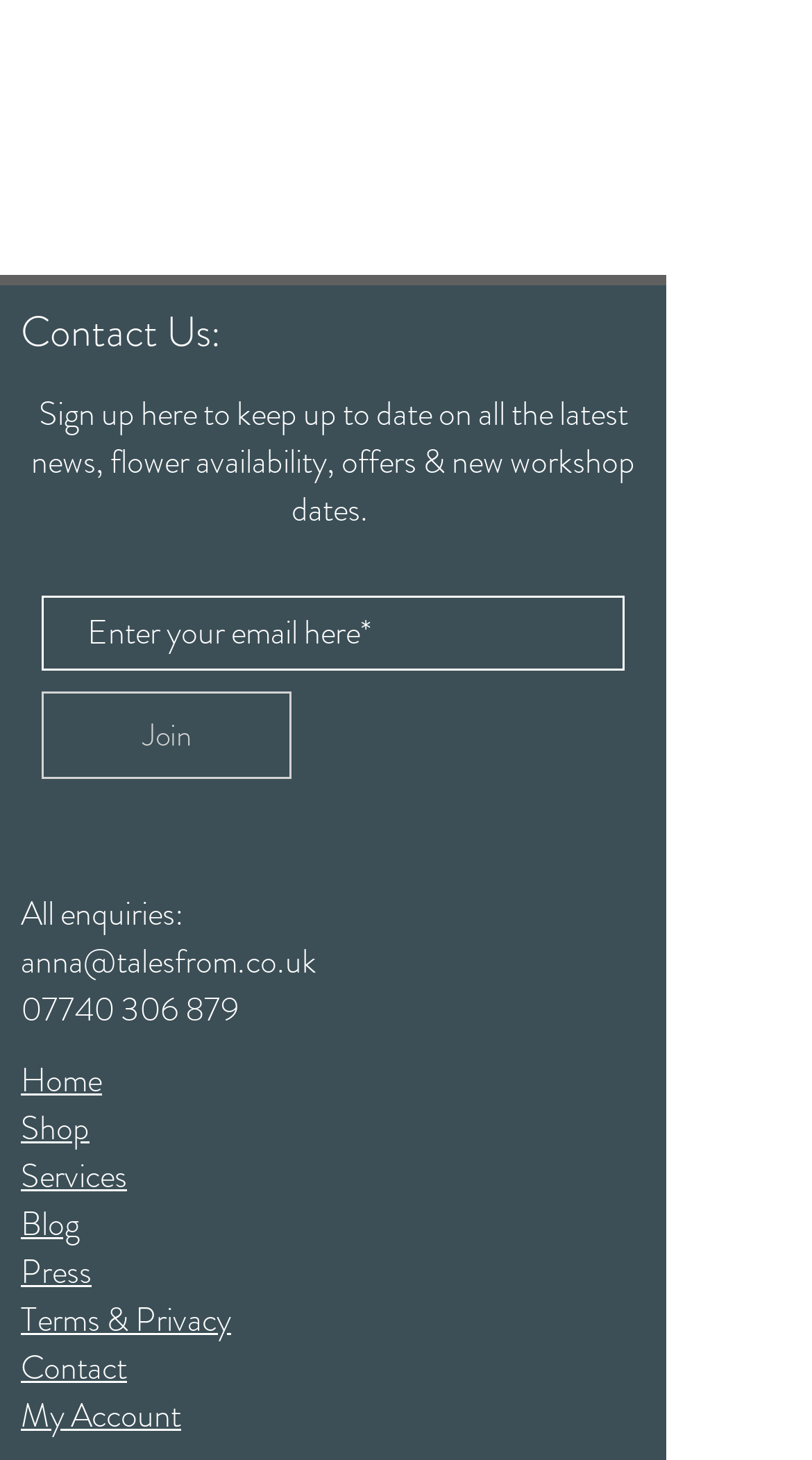How many social media links are available?
Look at the image and answer the question with a single word or phrase.

3